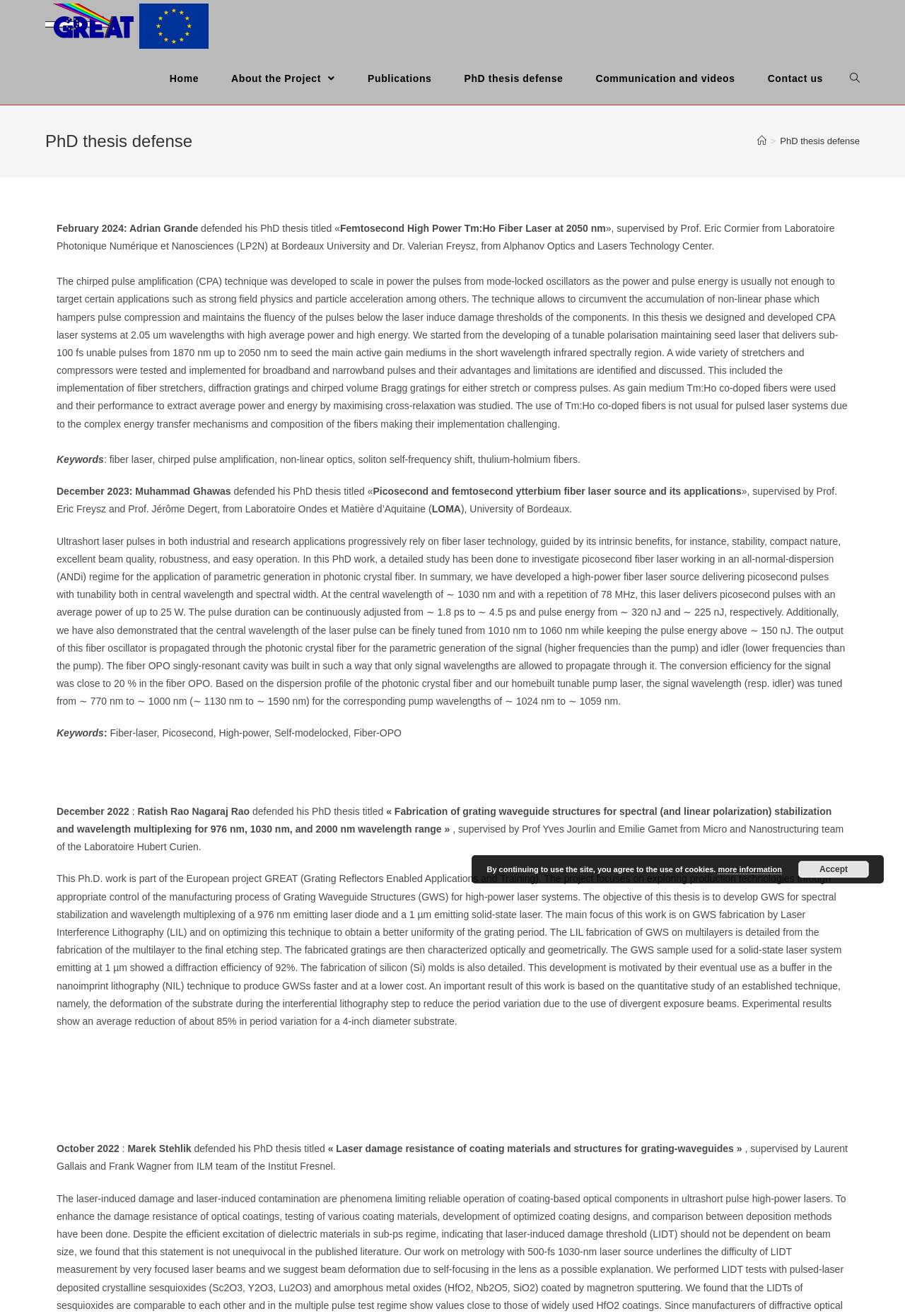Locate the UI element described by #JAPANESE FIRM in the provided webpage screenshot. Return the bounding box coordinates in the format (top-left x, top-left y, bottom-right x, bottom-right y), ensuring all values are between 0 and 1.

None